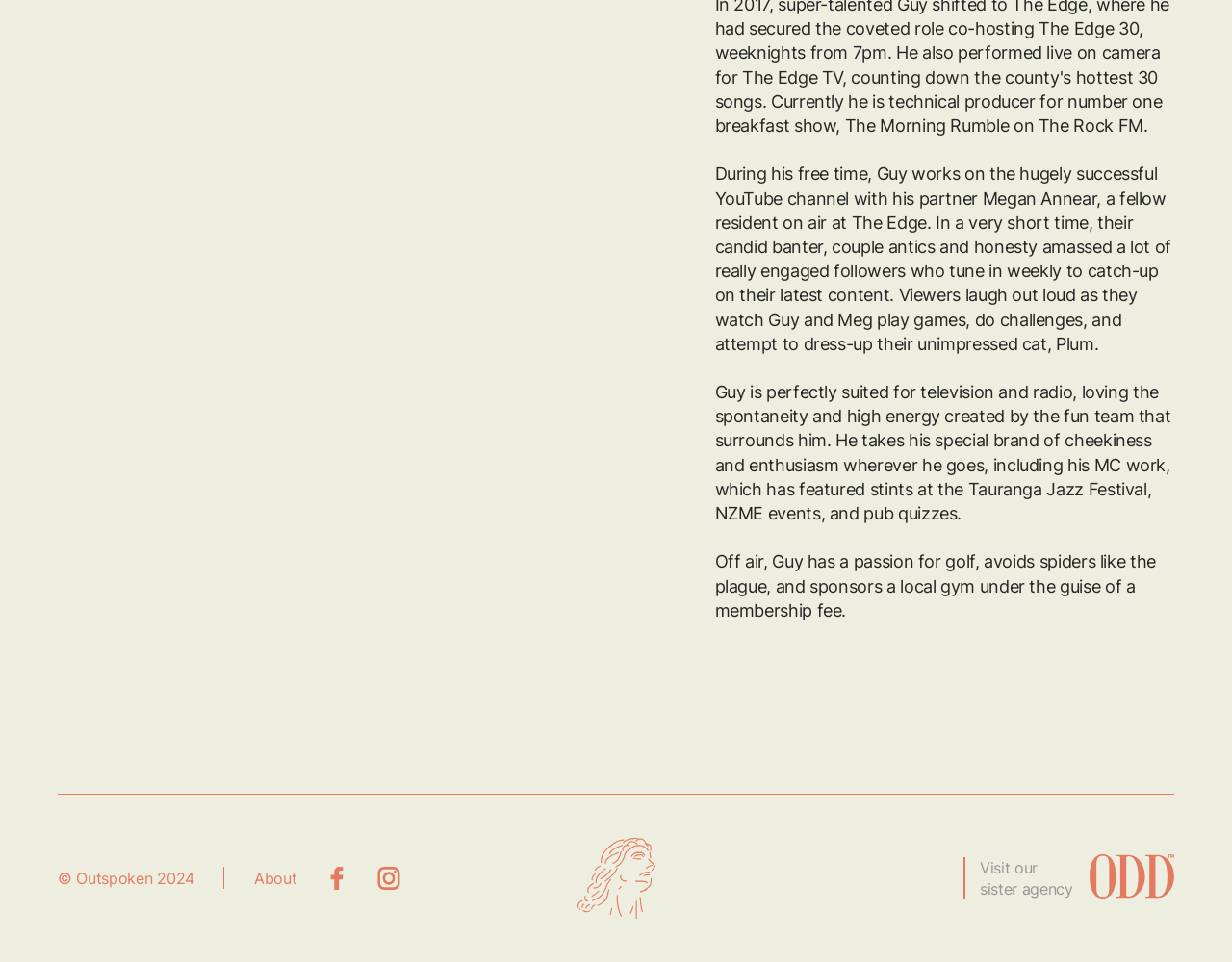How many social media links are present at the bottom of the page?
Please provide a detailed and comprehensive answer to the question.

There are three social media links present at the bottom of the page, namely 'Facebook', 'Instagram', and an empty link, which can be inferred from the link elements with bounding box coordinates [0.206, 0.903, 0.241, 0.923], [0.264, 0.901, 0.283, 0.925], and [0.884, 0.887, 0.953, 0.939] respectively.